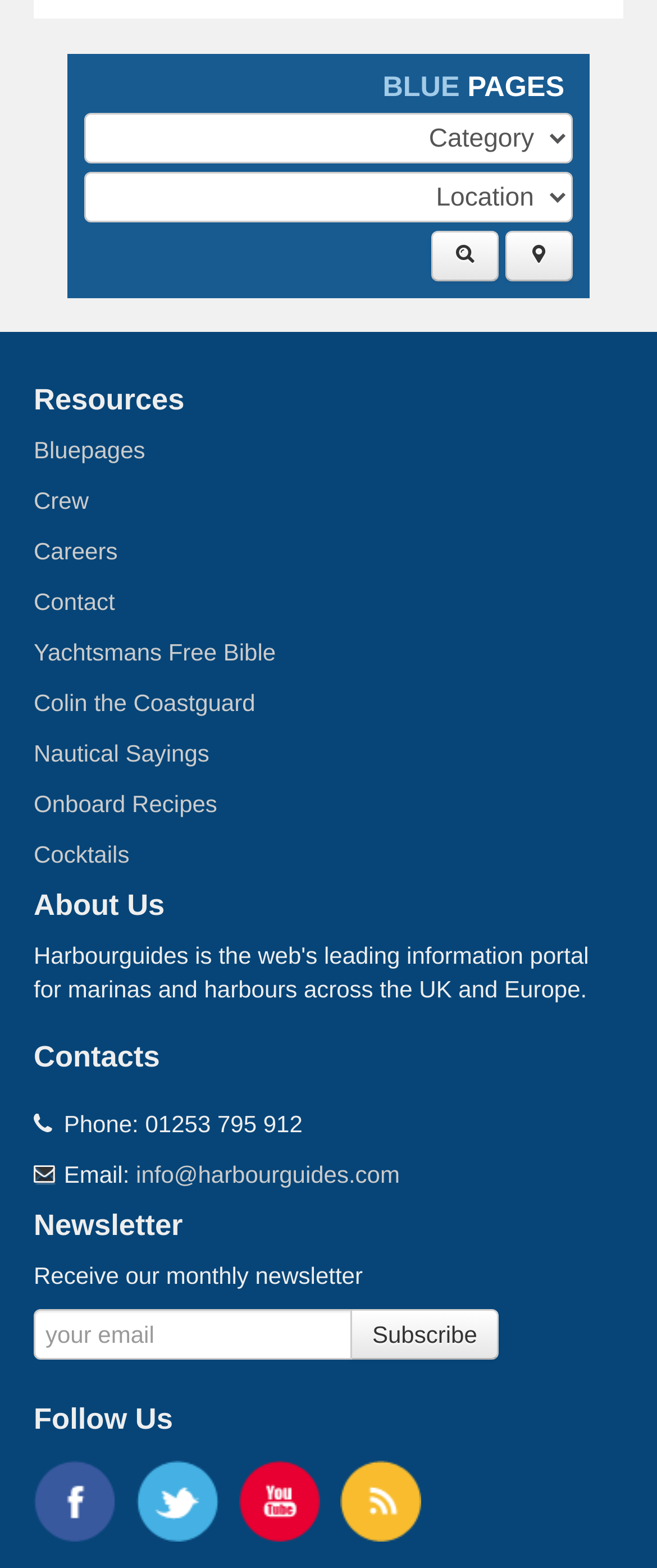Answer the question briefly using a single word or phrase: 
How many social media links are there under the 'Follow Us' heading?

4